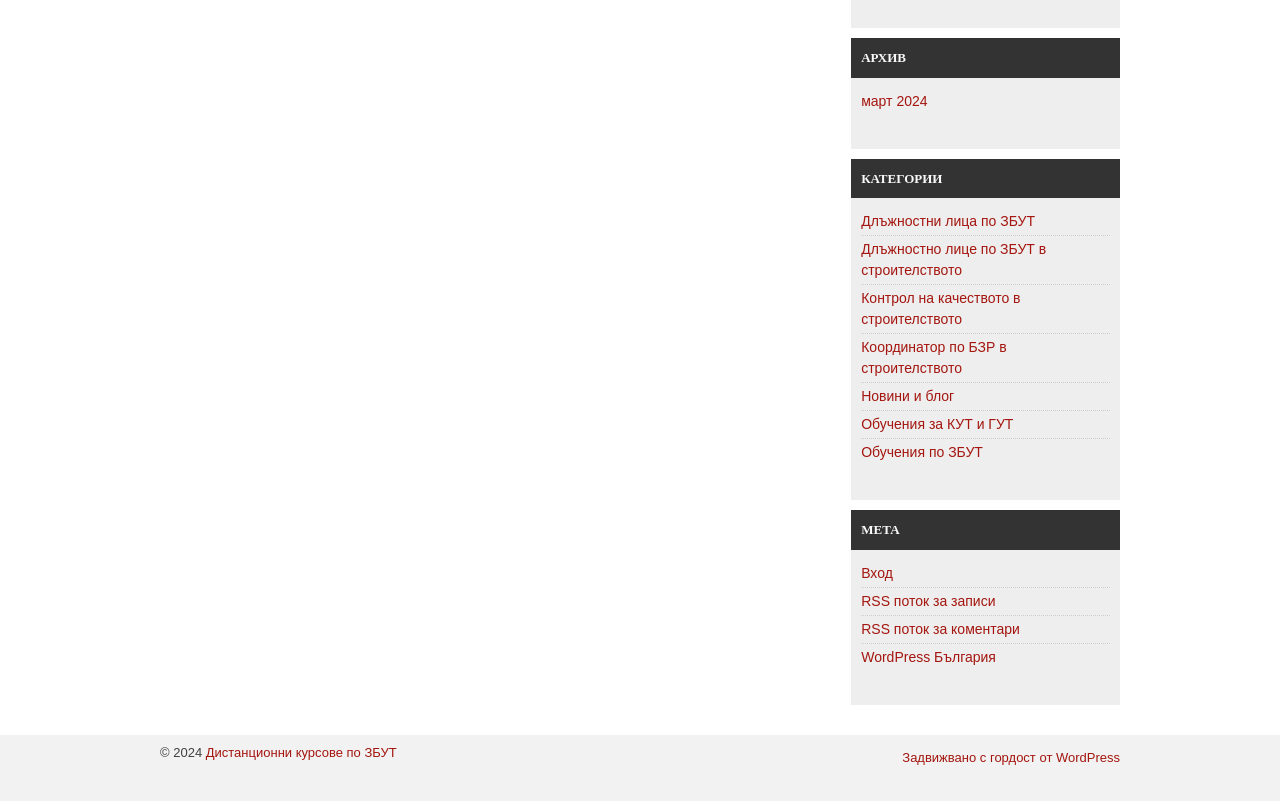Find the bounding box coordinates for the UI element whose description is: "Обучения по ЗБУТ". The coordinates should be four float numbers between 0 and 1, in the format [left, top, right, bottom].

[0.673, 0.549, 0.867, 0.582]